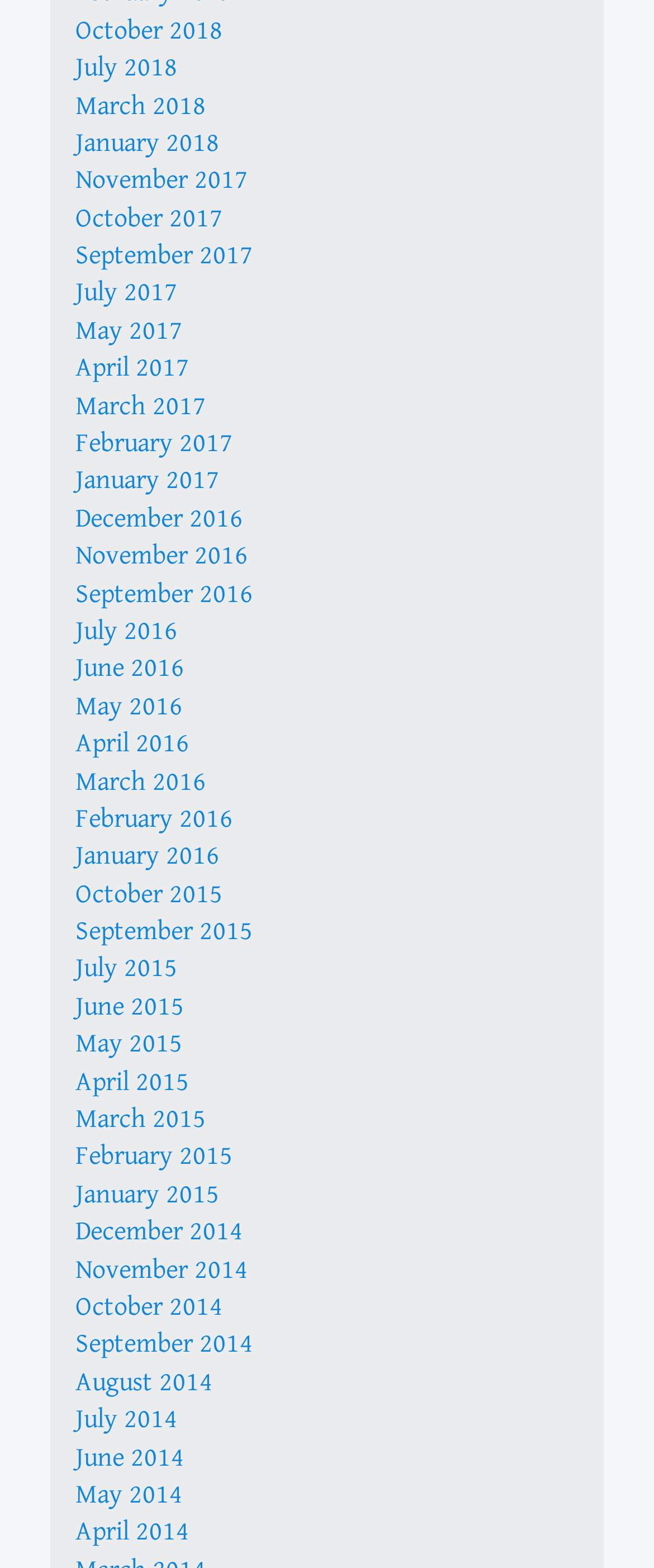Extract the bounding box for the UI element that matches this description: "July 2018".

[0.115, 0.033, 0.272, 0.054]